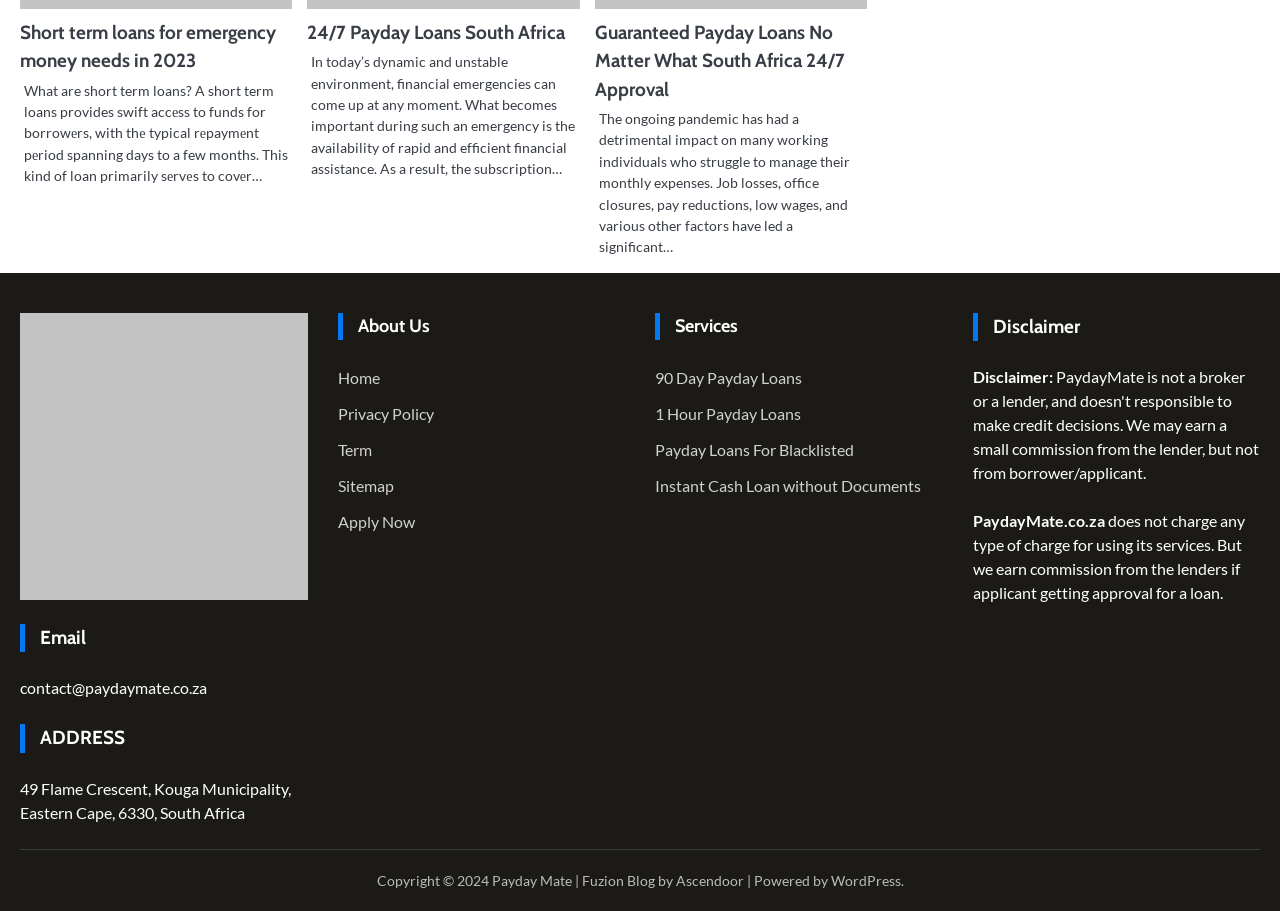Identify the bounding box for the UI element specified in this description: "Apply Now". The coordinates must be four float numbers between 0 and 1, formatted as [left, top, right, bottom].

[0.264, 0.562, 0.324, 0.582]